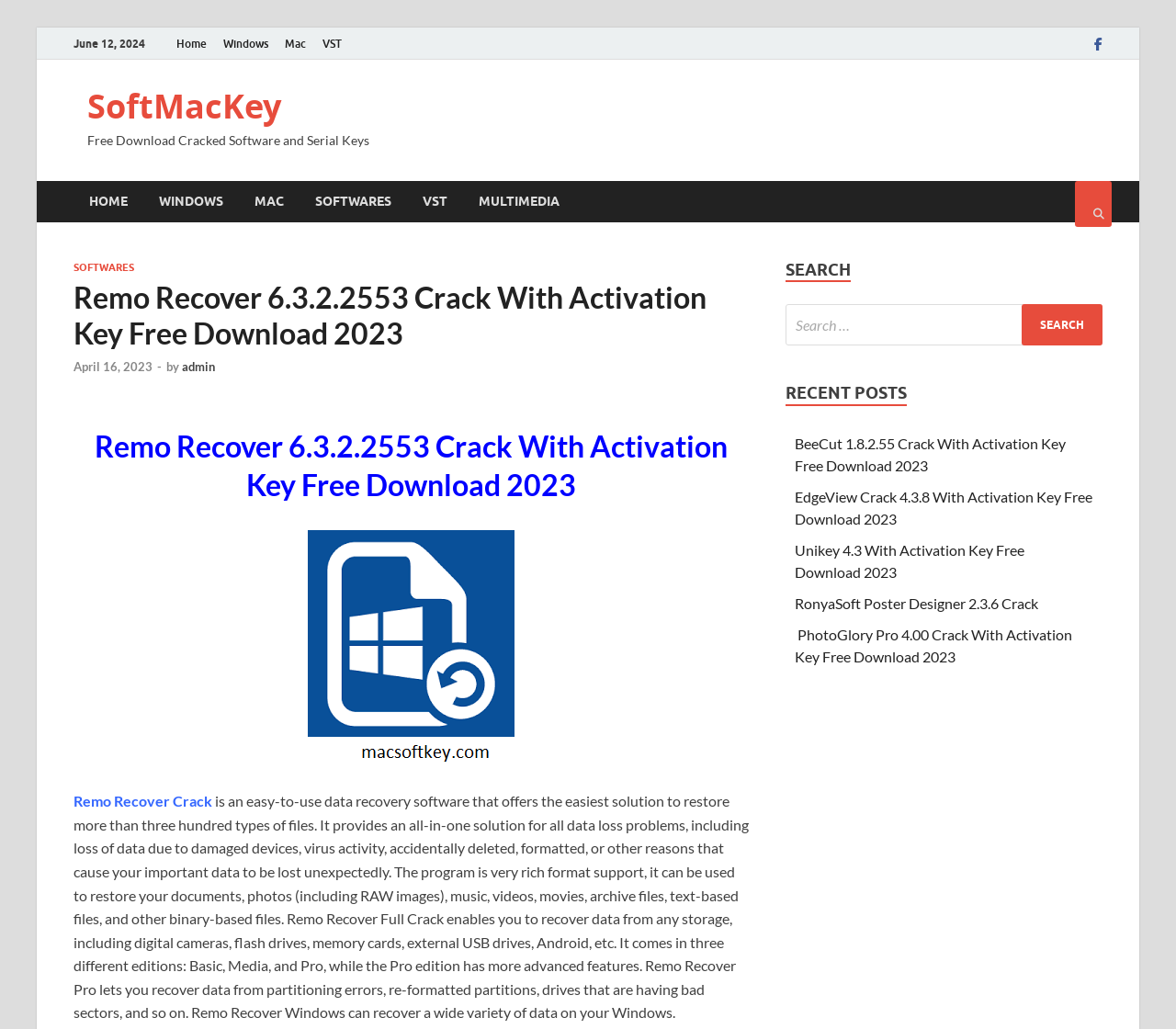Using the given element description, provide the bounding box coordinates (top-left x, top-left y, bottom-right x, bottom-right y) for the corresponding UI element in the screenshot: Weekly assessment

None